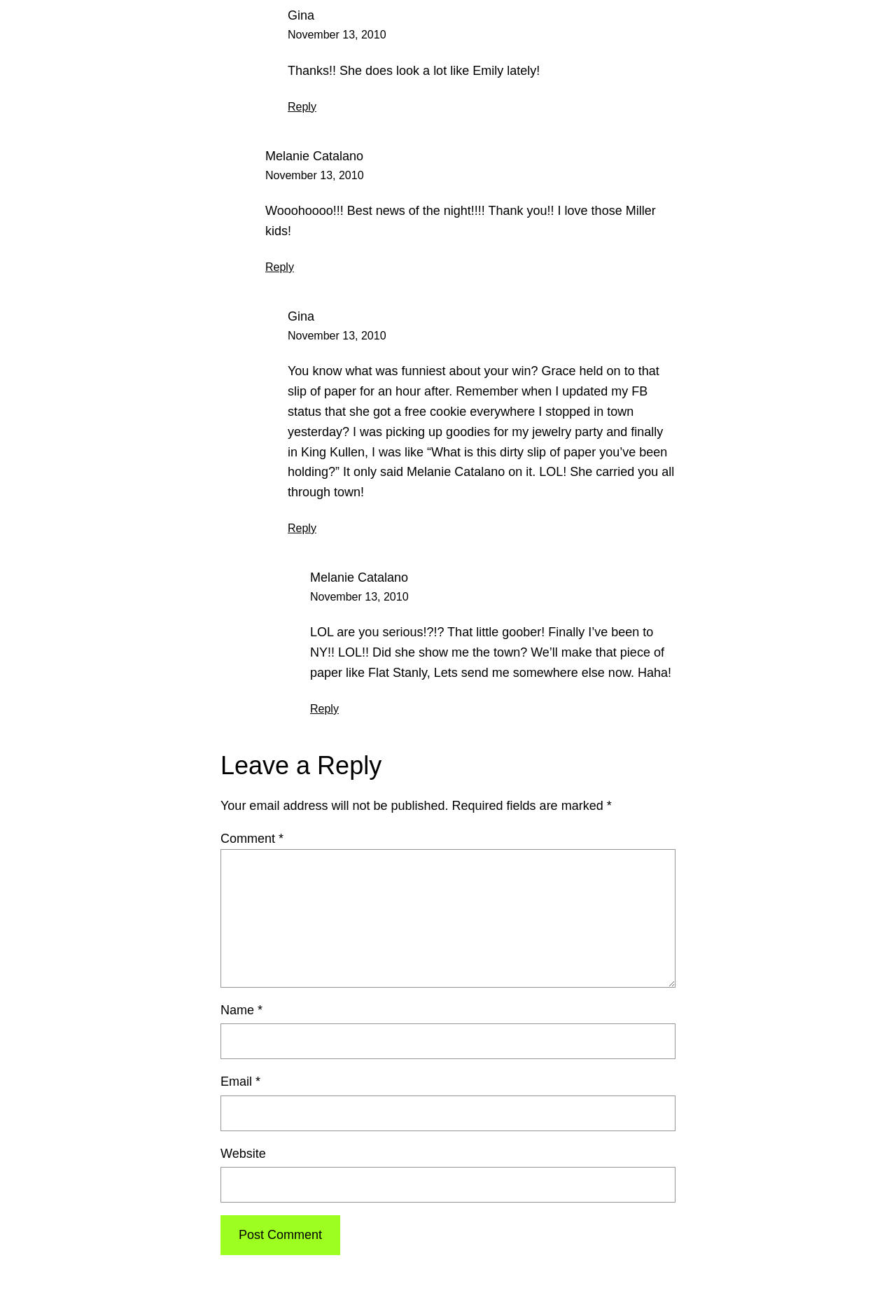What is the theme of the conversation?
Based on the image, answer the question with a single word or brief phrase.

Winning or achievement